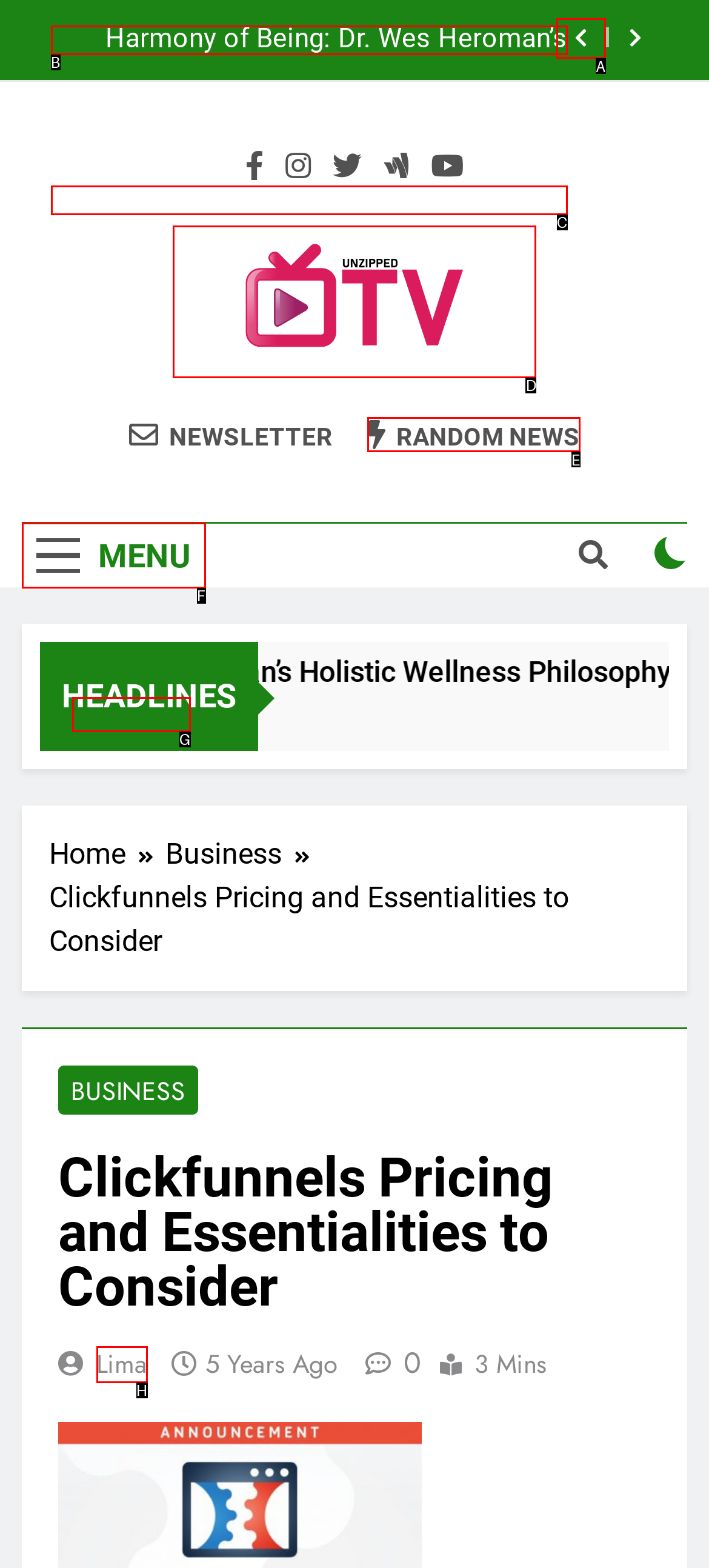Point out the option that needs to be clicked to fulfill the following instruction: get in touch with us
Answer with the letter of the appropriate choice from the listed options.

None